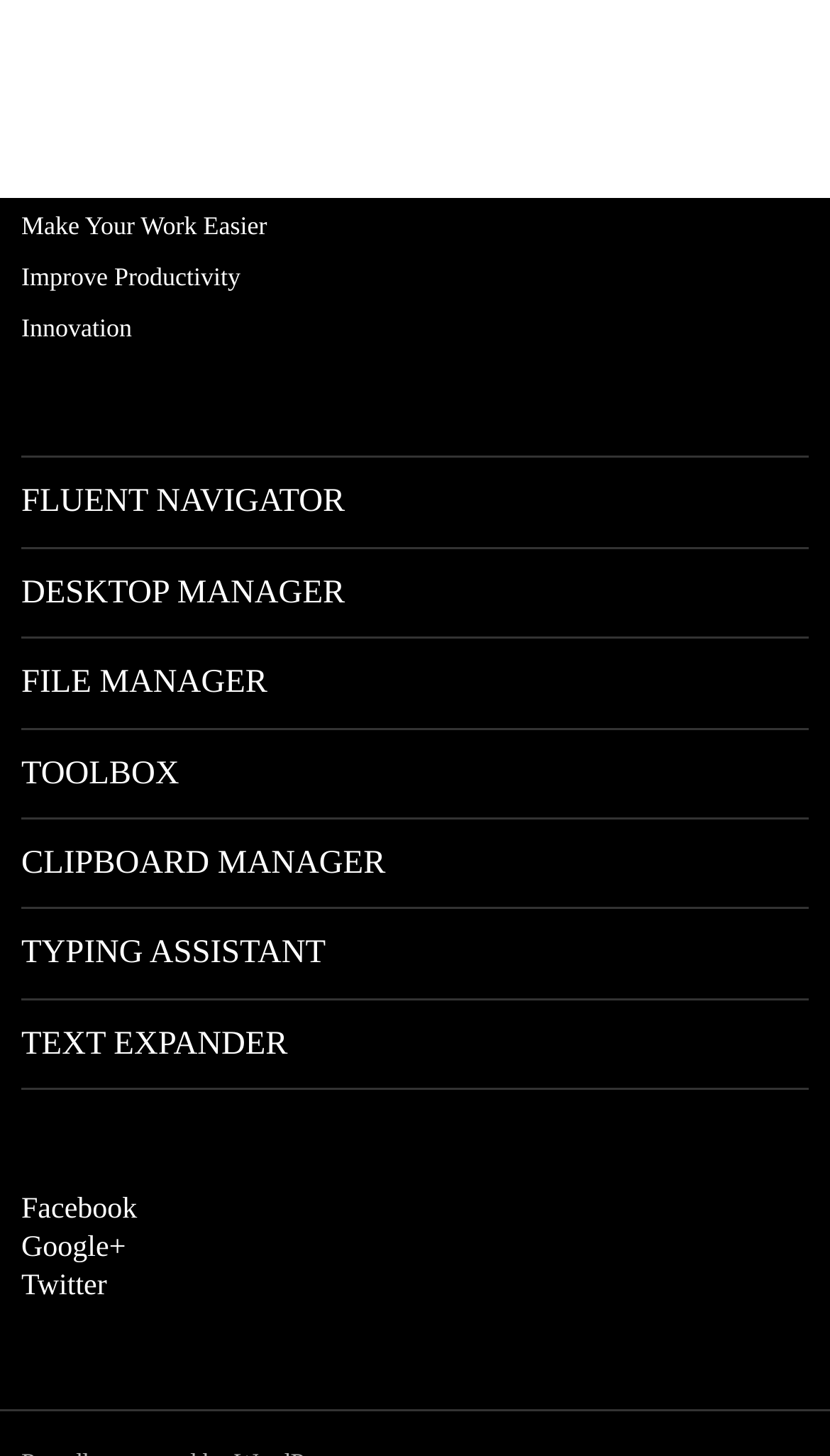Please reply with a single word or brief phrase to the question: 
What is the first link on the webpage?

Make Your Work Easier